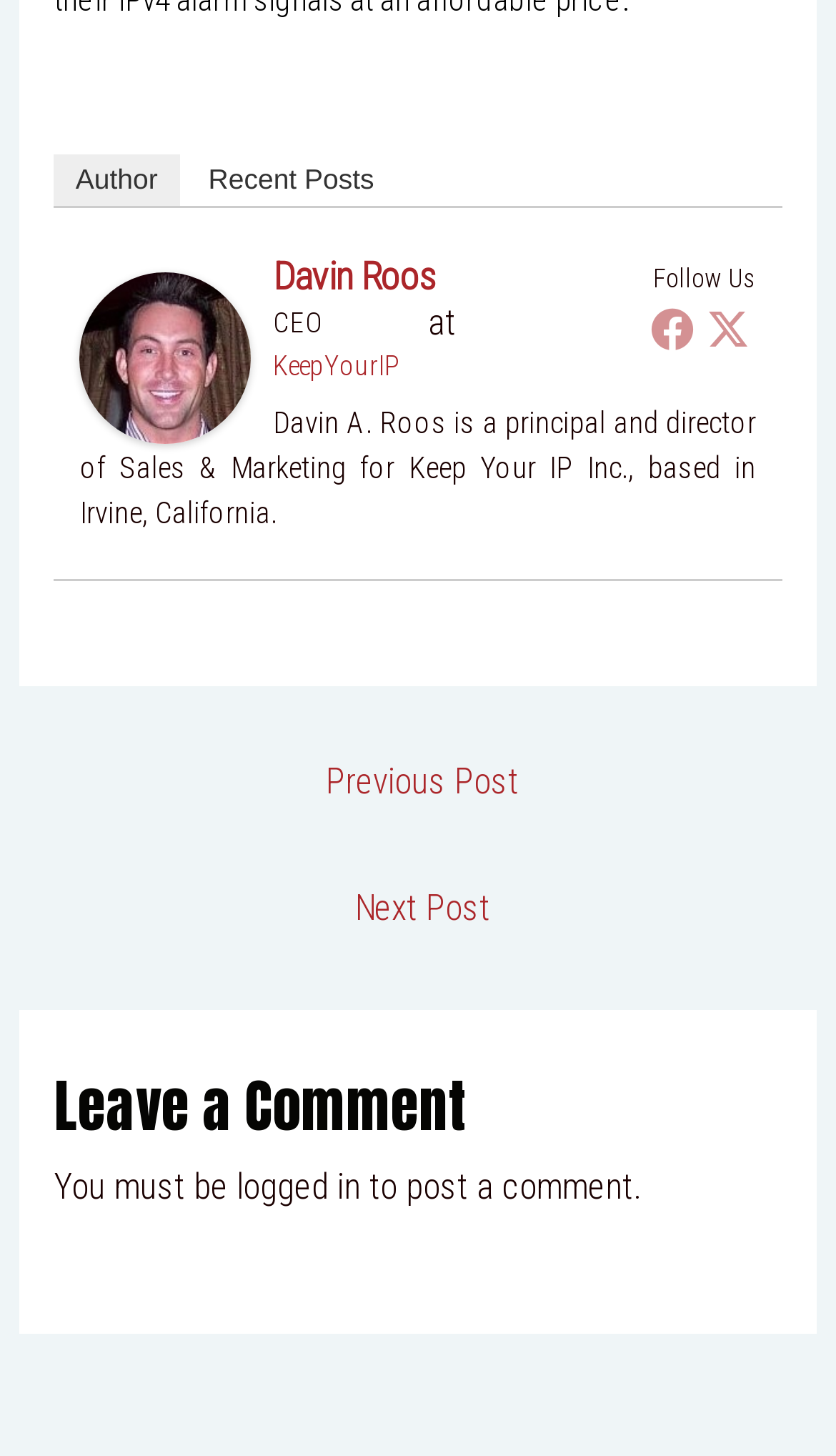Find the bounding box coordinates for the HTML element described as: "parent_node: Follow Us title="Twitter"". The coordinates should consist of four float values between 0 and 1, i.e., [left, top, right, bottom].

[0.84, 0.207, 0.902, 0.243]